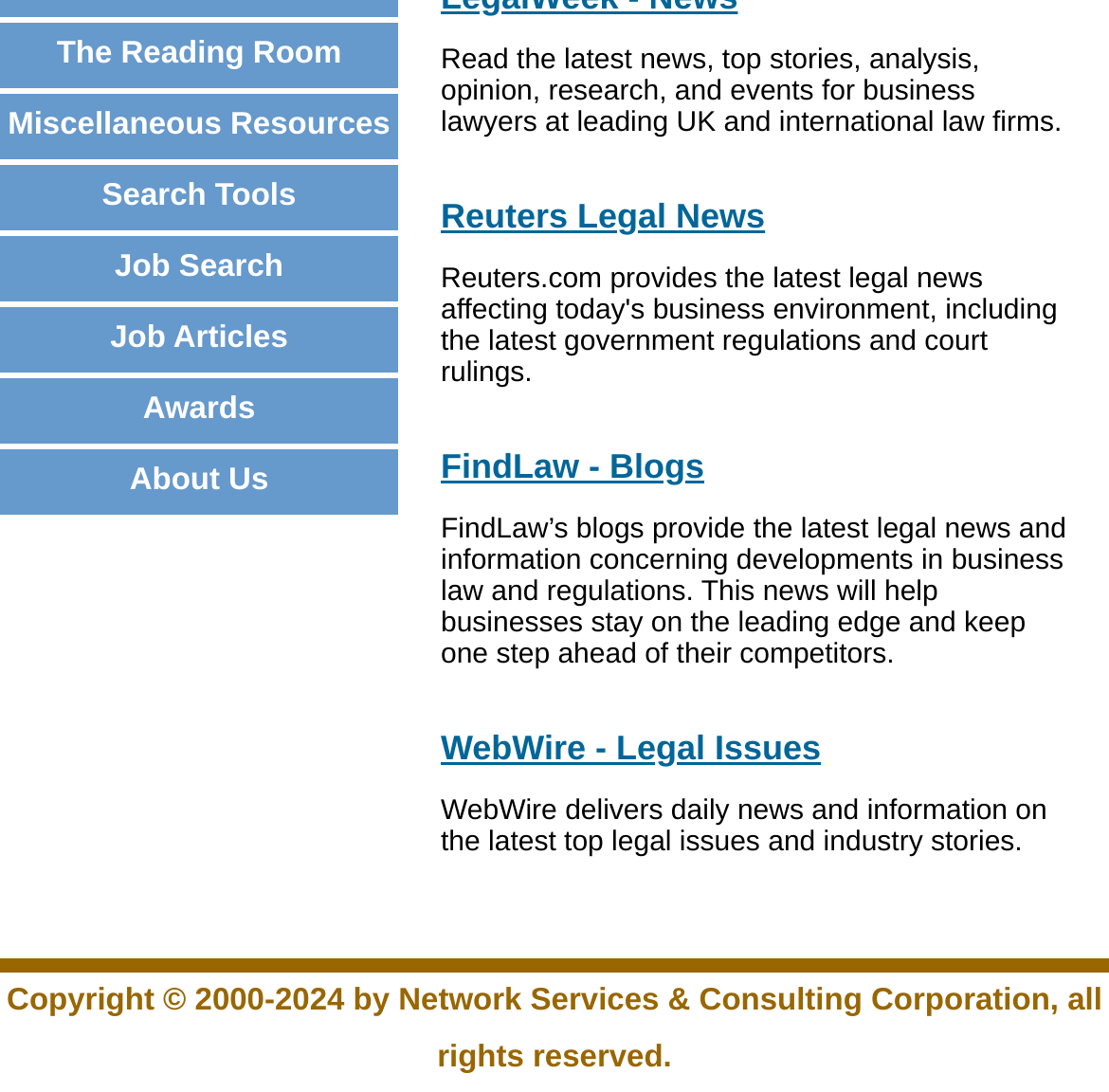Determine the bounding box for the described UI element: "WebWire - Legal Issues".

[0.397, 0.667, 0.74, 0.703]